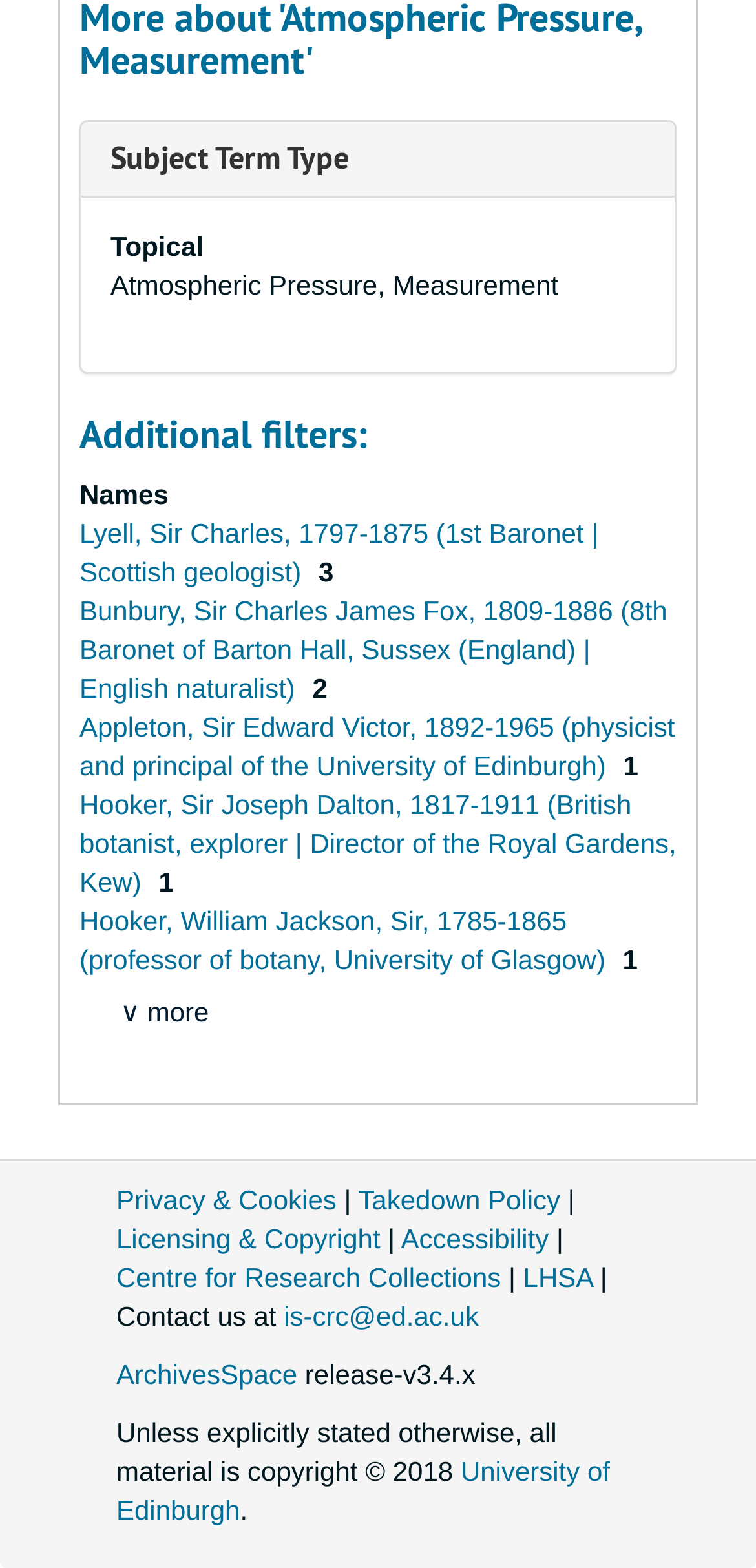Please look at the image and answer the question with a detailed explanation: How many filters are there?

There is only one filter section on the webpage, which is labeled as 'Additional filters:' and contains a list of names.